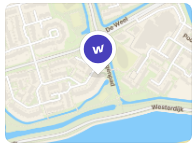Paint a vivid picture with your description of the image.

The image shows a map section highlighting a location in Hoorn. Central to the map is a pin marked with the letter "W," indicating a specific address or point of interest. The map layout features roads, waterways, and surrounding neighborhoods, providing a clear representation of the area. This visual serves as a navigational aid for potential homebuyers or visitors looking to explore the vicinity, especially in relation to listed properties, including residential options such as Houtzaagmolen 43, which is highlighted in nearby listings with a size of 125m² and a listing price of €325,000.